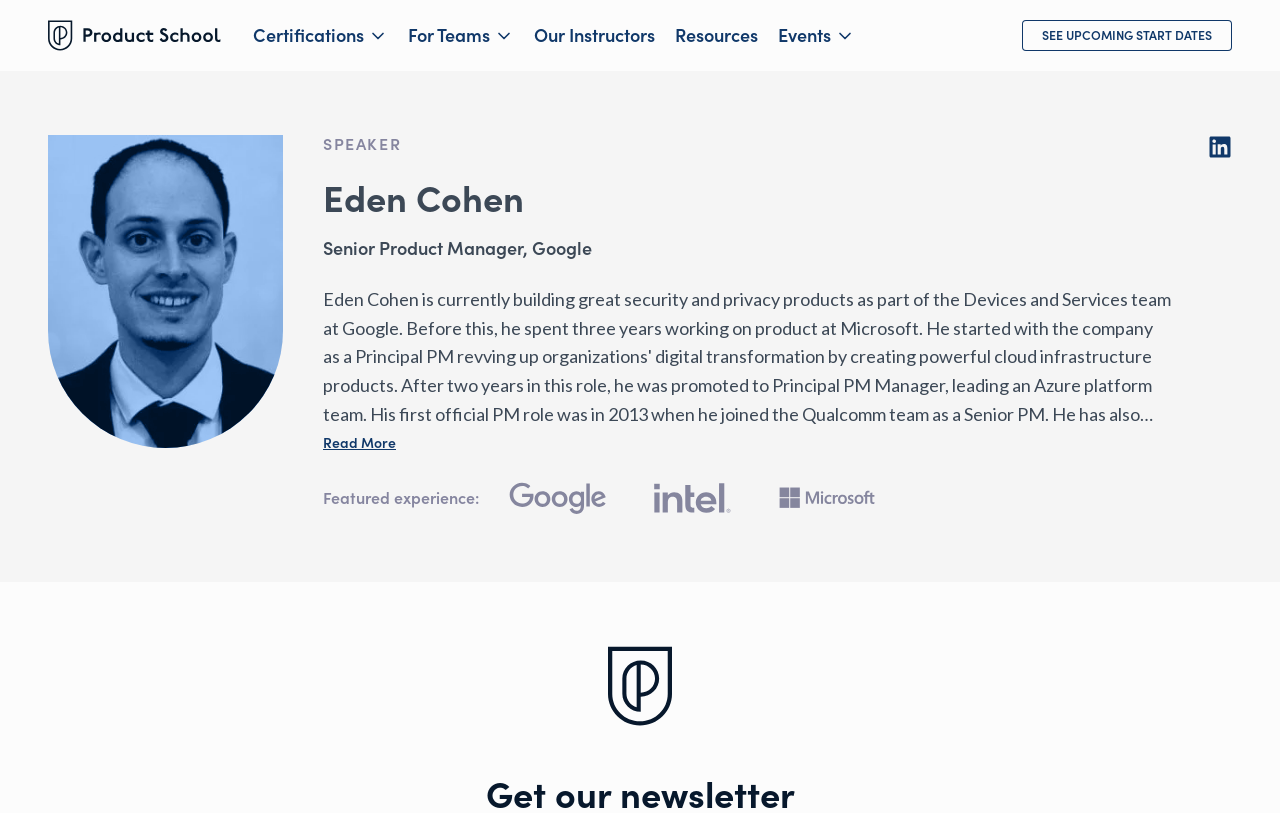What can you do on the webpage?
From the image, respond with a single word or phrase.

Read More, SEE UPCOMING START DATES